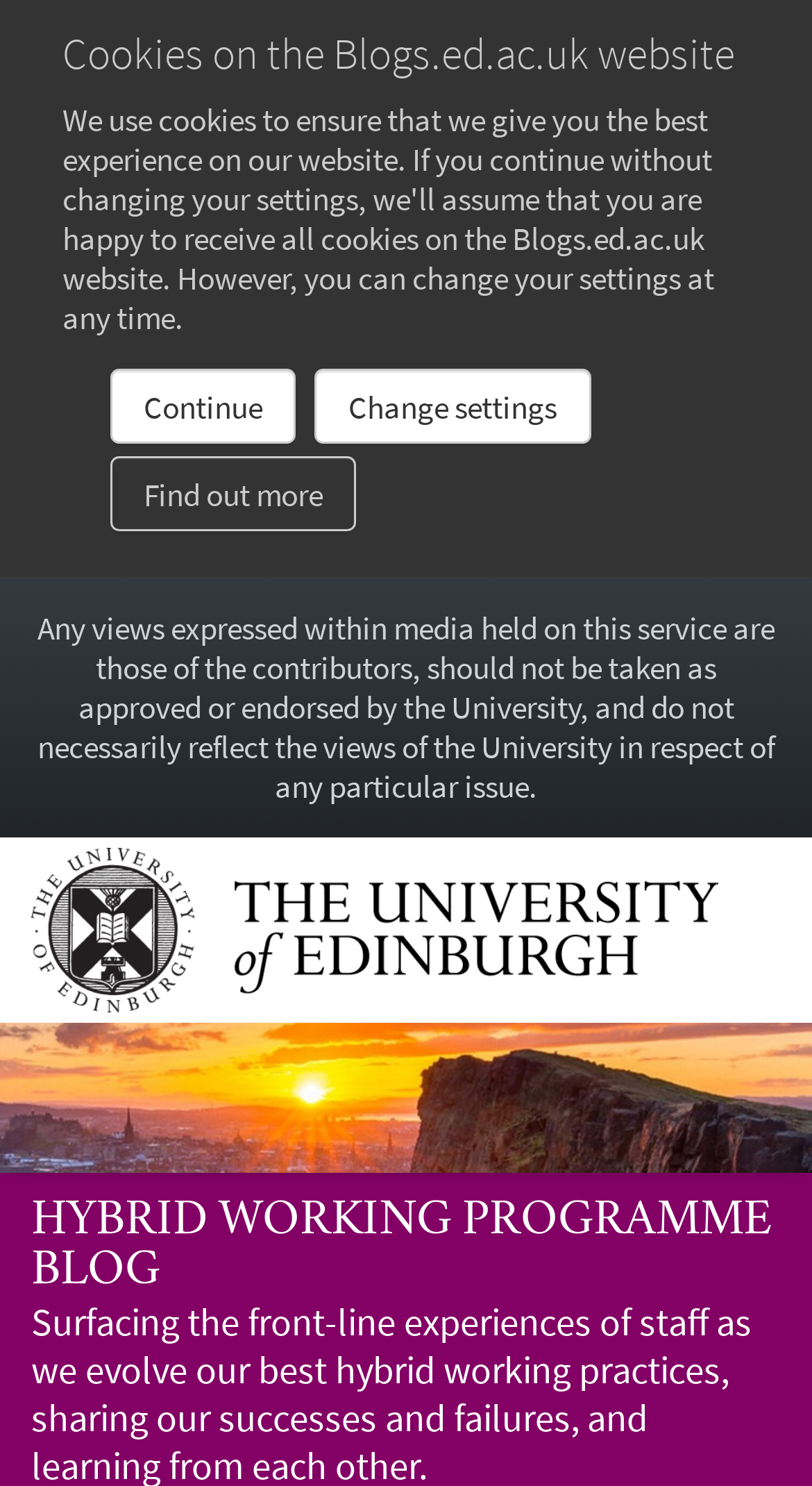Determine the bounding box for the UI element as described: "View Item". The coordinates should be represented as four float numbers between 0 and 1, formatted as [left, top, right, bottom].

None